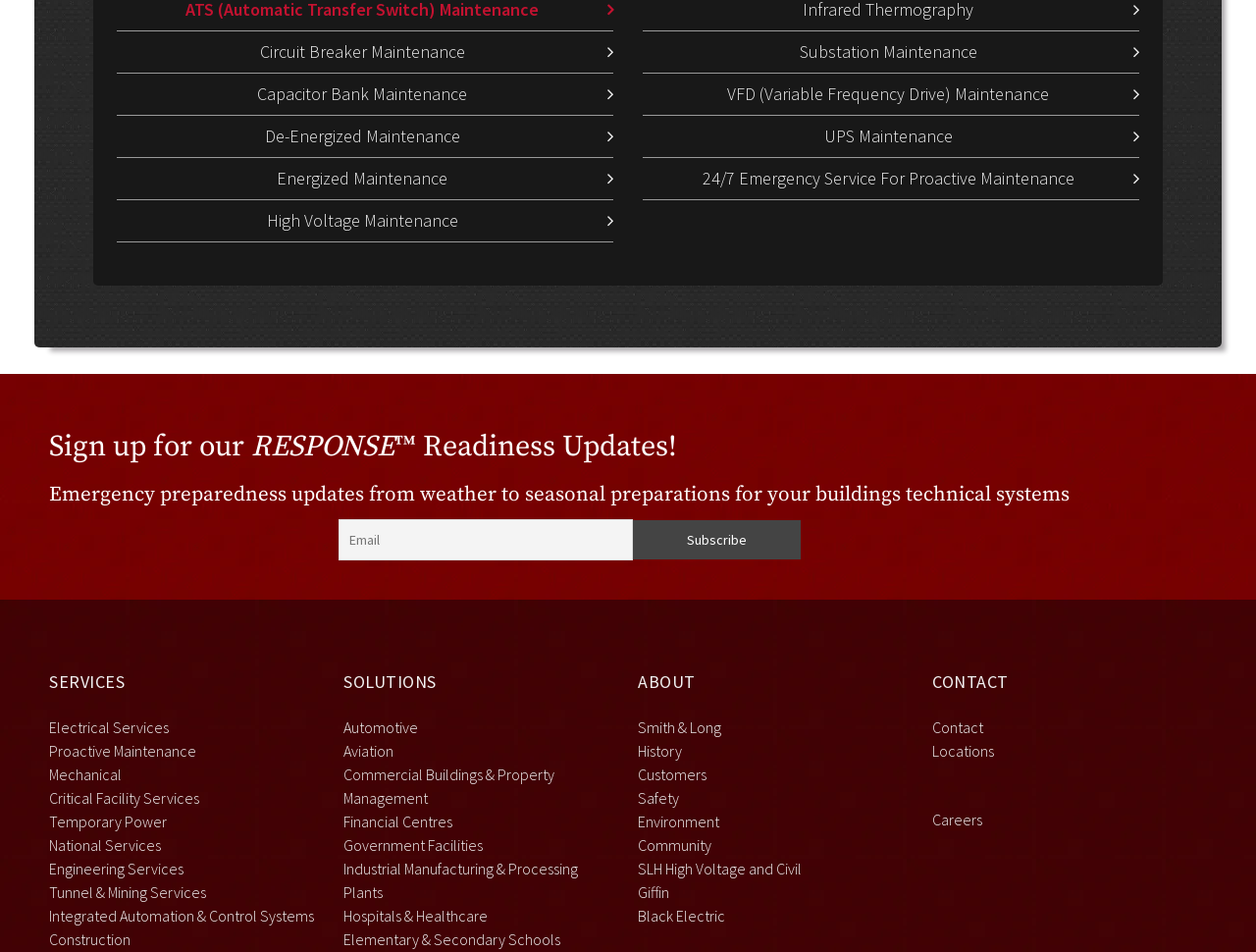Locate the bounding box coordinates of the clickable element to fulfill the following instruction: "Contact us". Provide the coordinates as four float numbers between 0 and 1 in the format [left, top, right, bottom].

[0.742, 0.754, 0.783, 0.774]